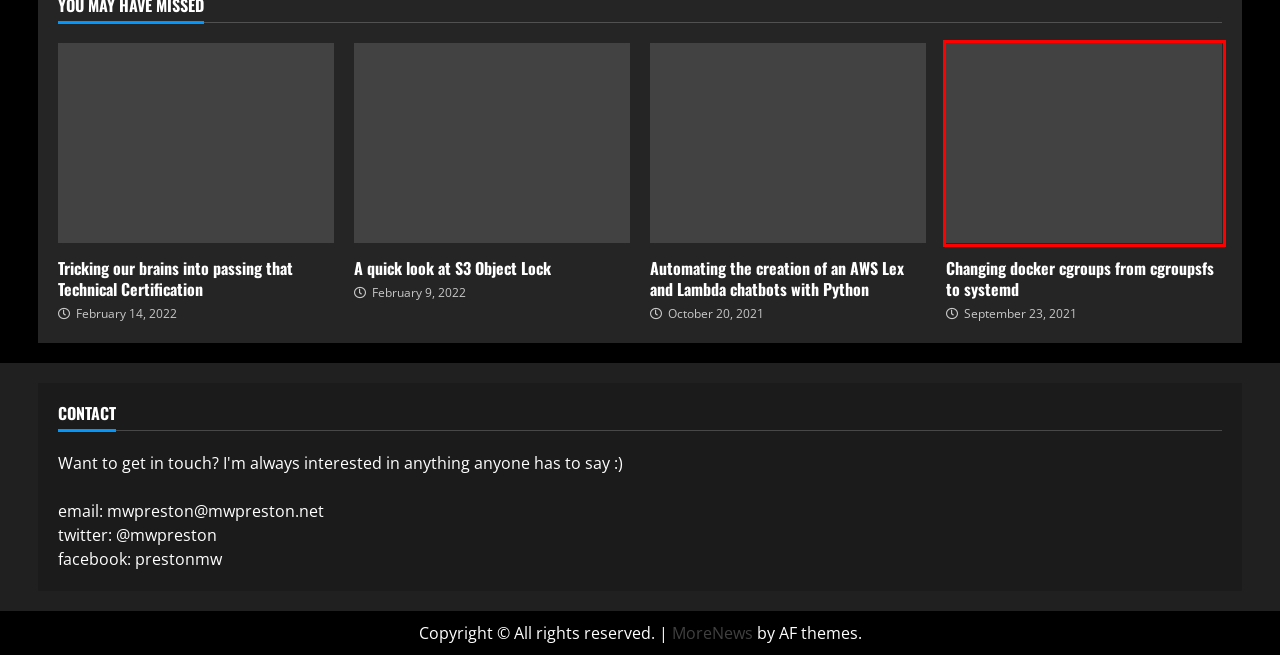Using the screenshot of a webpage with a red bounding box, pick the webpage description that most accurately represents the new webpage after the element inside the red box is clicked. Here are the candidates:
A. Contact
B. November 2015 - mwpreston dot net
C. Tricking our brains into passing that Technical Certification - mwpreston dot net
D. Learning 3PAR - Part 1 - Chunklets, Logical Disk, CPGs, and Virtual Volumes
E. Learning 3PAR - Part 2 - Moar Chunklets
F. 2015 - mwpreston dot net
G. #VDM30in30 Archives - mwpreston dot net
H. Changing docker cgroups from cgroupsfs to systemd - mwpreston dot net

H